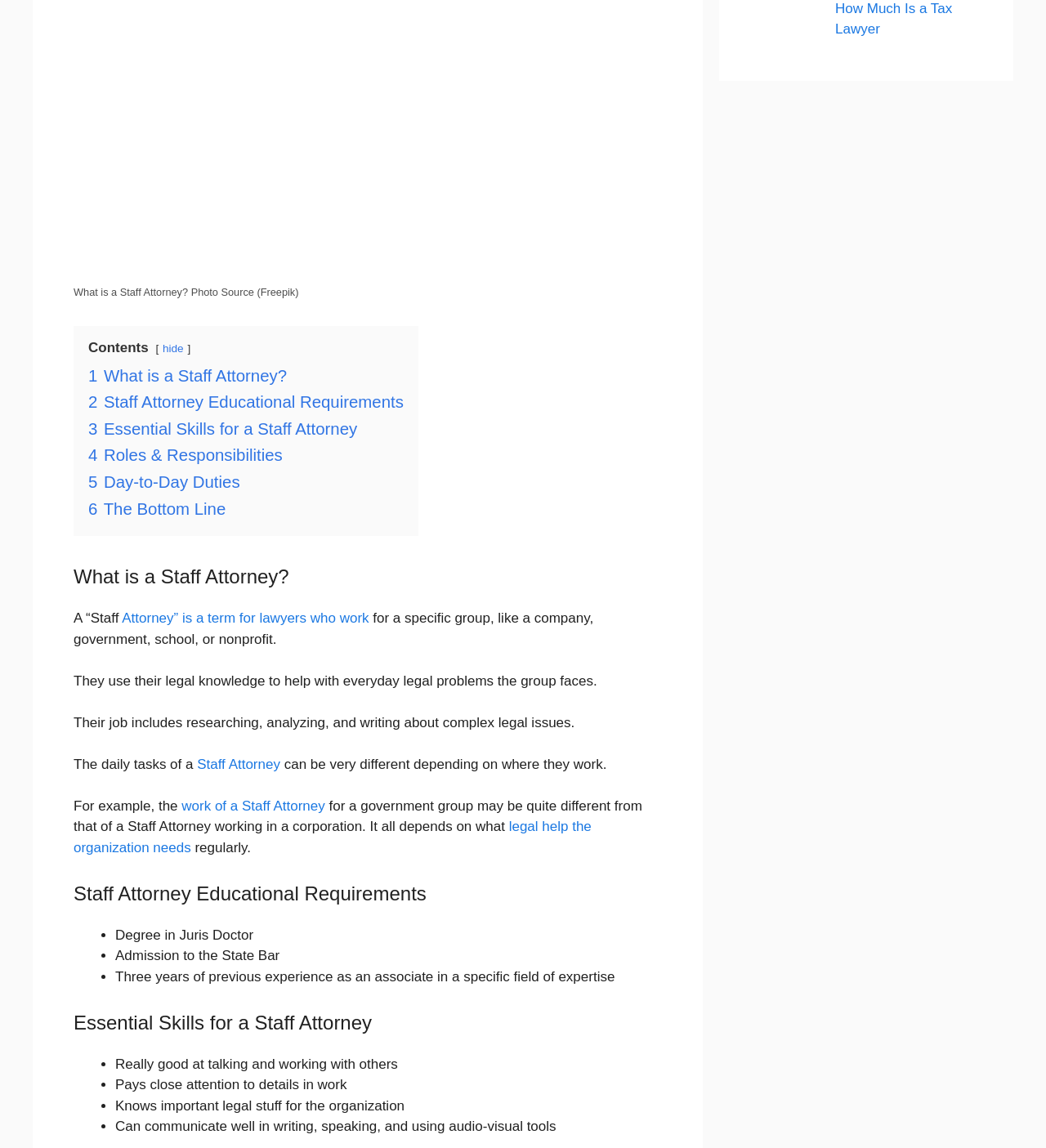Given the description Developmental and Educational Supplies, predict the bounding box coordinates of the UI element. Ensure the coordinates are in the format (top-left x, top-left y, bottom-right x, bottom-right y) and all values are between 0 and 1.

None